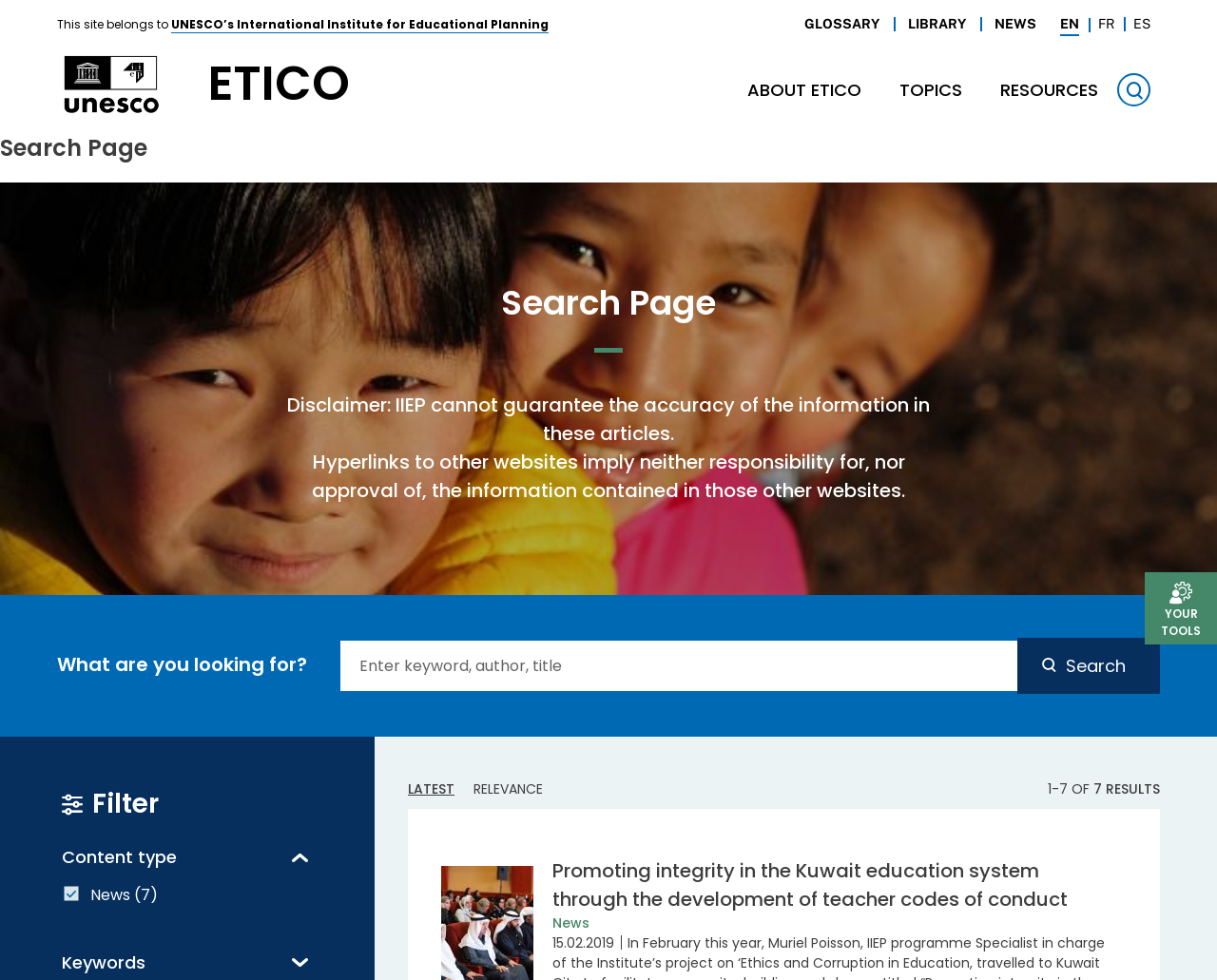What is the main navigation menu item that is currently expanded?
From the details in the image, provide a complete and detailed answer to the question.

The answer can be found by looking at the main navigation menu, where the 'ABOUT ETICO' item is currently expanded, indicated by the 'expanded: True' property.